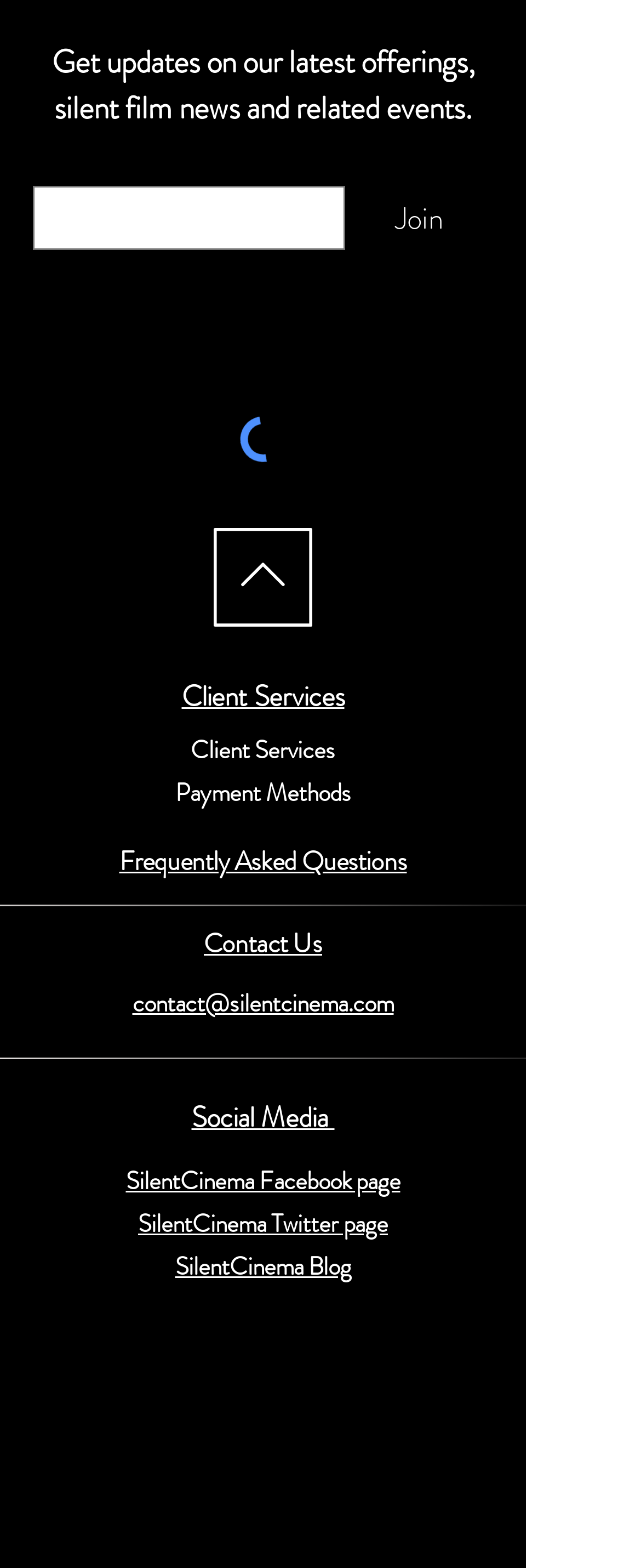Locate the bounding box coordinates of the area to click to fulfill this instruction: "Check SilentCinema Facebook page". The bounding box should be presented as four float numbers between 0 and 1, in the order [left, top, right, bottom].

[0.196, 0.741, 0.624, 0.764]